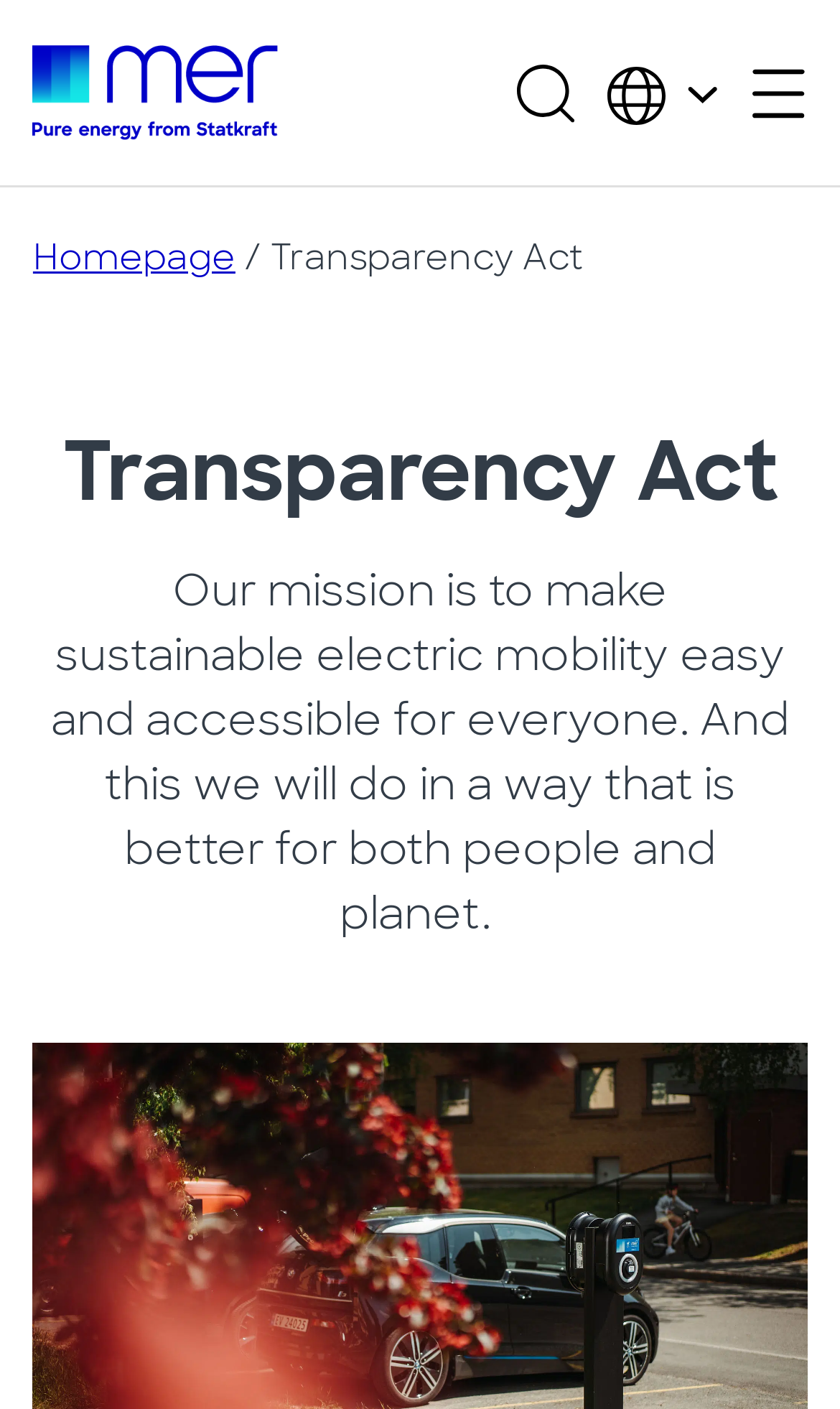Determine the bounding box coordinates for the HTML element described here: "Homepage".

[0.039, 0.167, 0.28, 0.199]